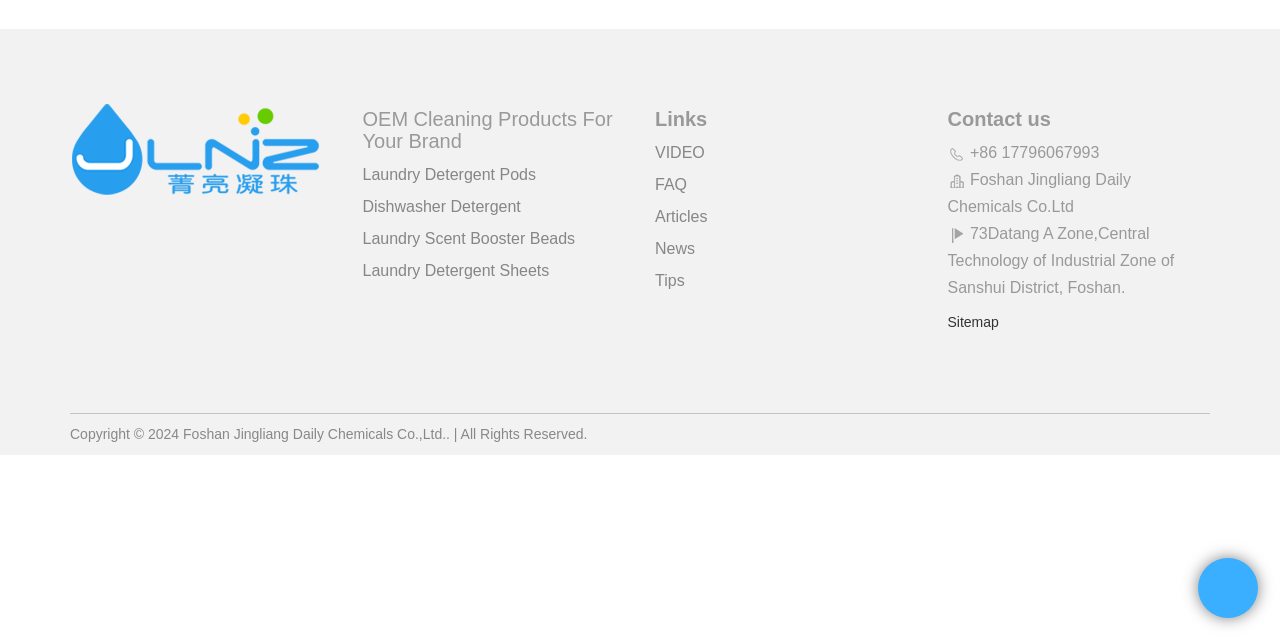Ascertain the bounding box coordinates for the UI element detailed here: "Dishwasher Detergent". The coordinates should be provided as [left, top, right, bottom] with each value being a float between 0 and 1.

[0.283, 0.309, 0.407, 0.336]